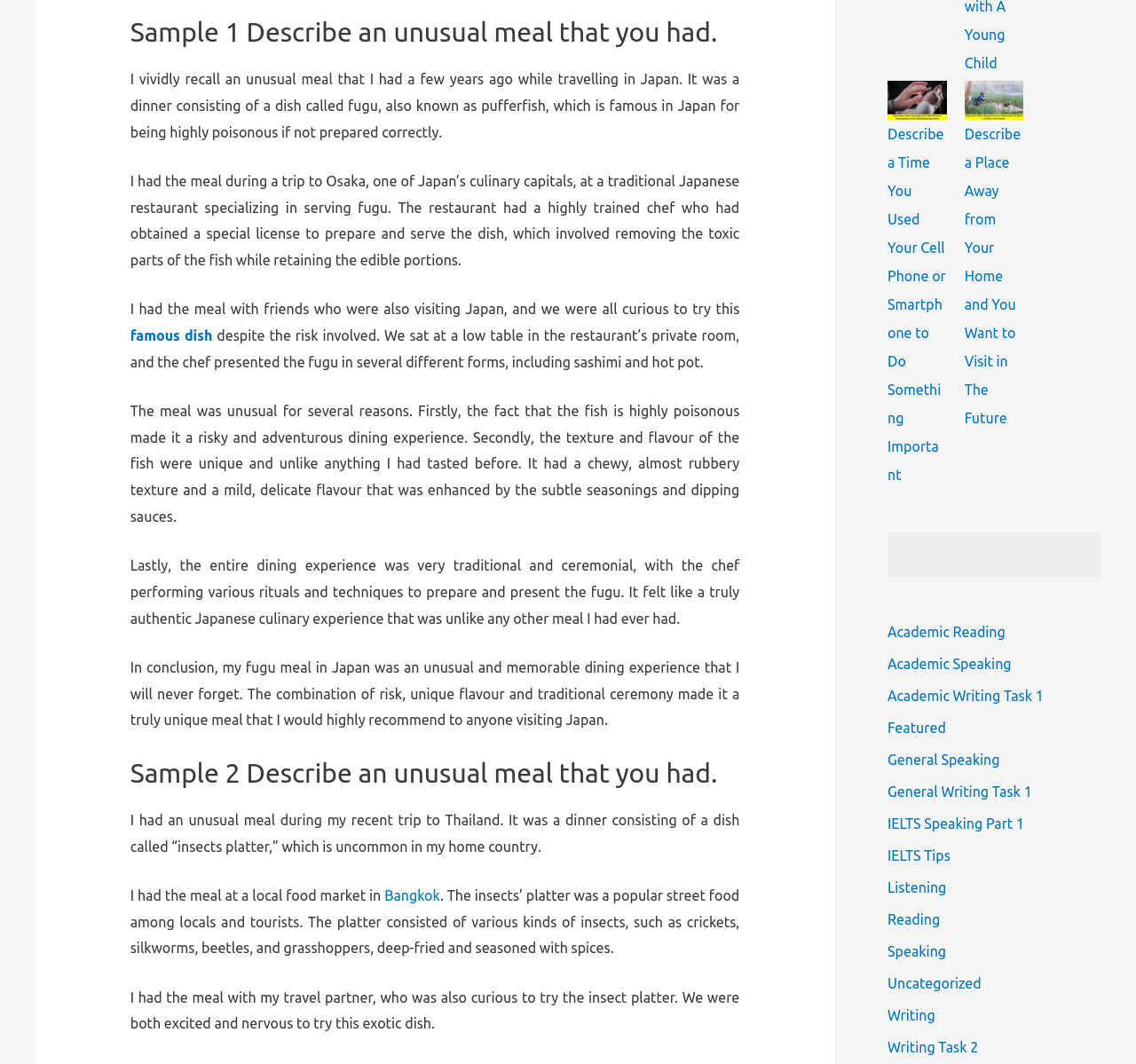Please determine the bounding box coordinates for the UI element described as: "Writing Task 2".

[0.781, 0.977, 0.861, 0.992]